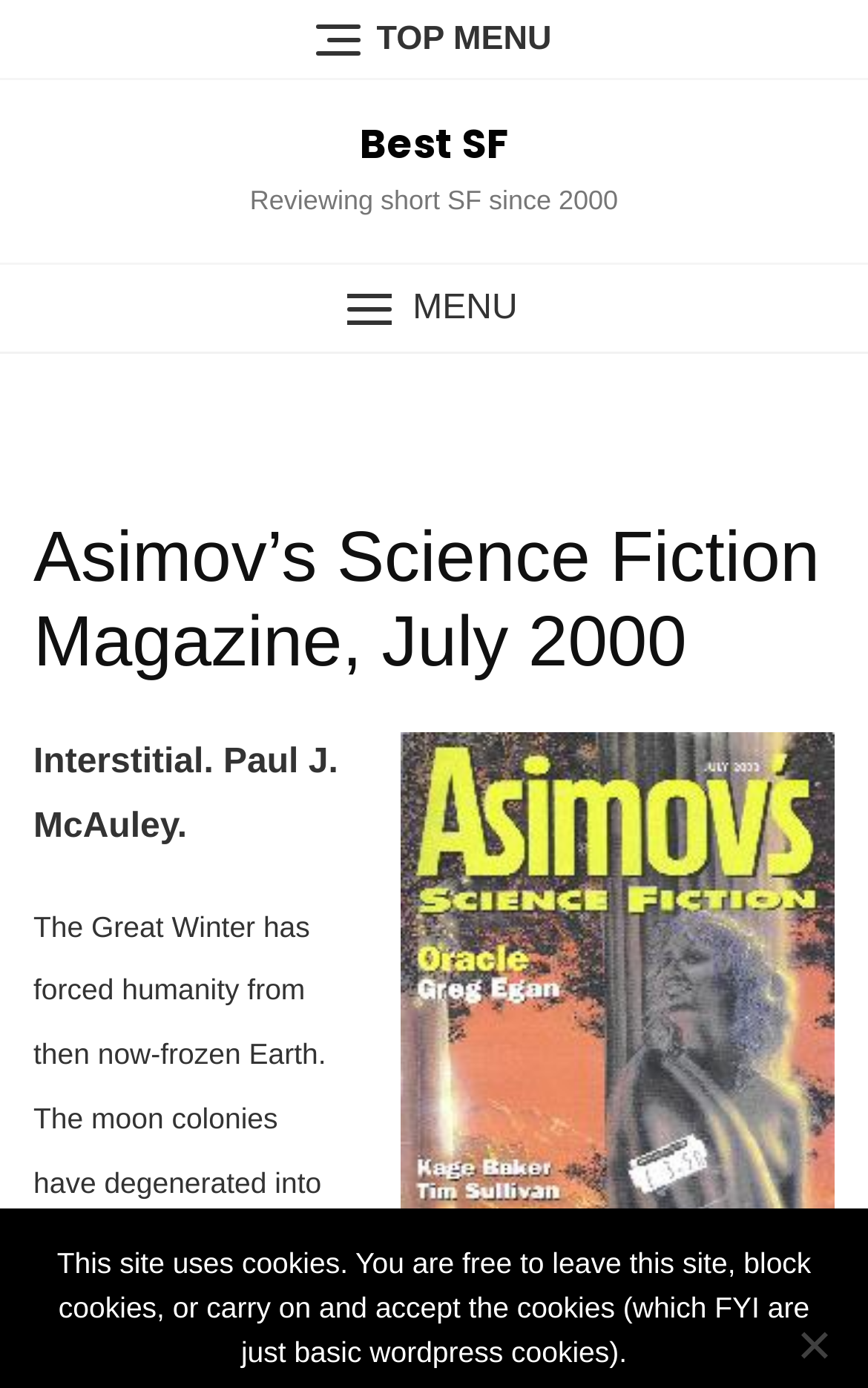Please identify the webpage's heading and generate its text content.

Asimov’s Science Fiction Magazine, July 2000